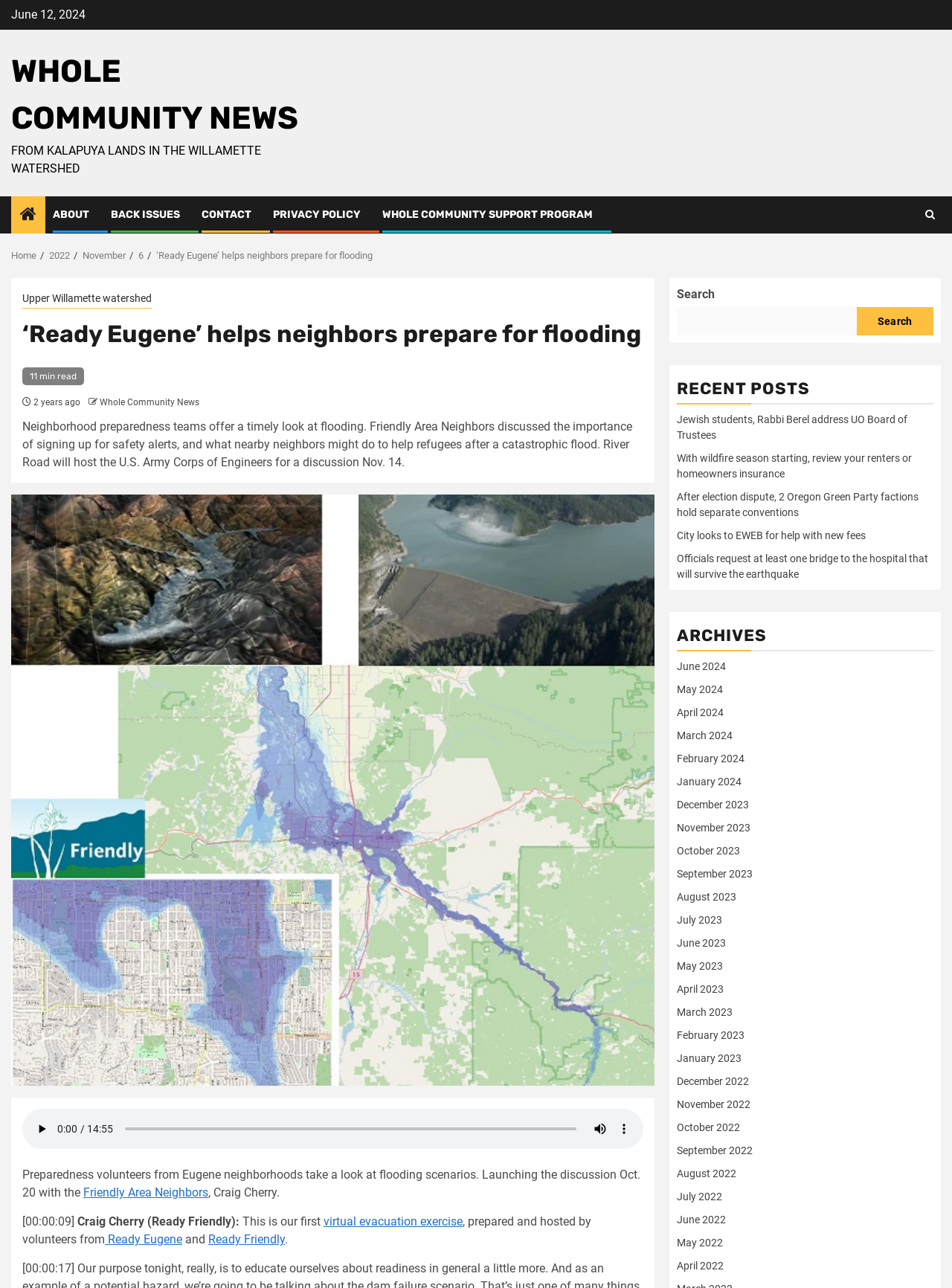Please find and report the primary heading text from the webpage.

‘Ready Eugene’ helps neighbors prepare for flooding